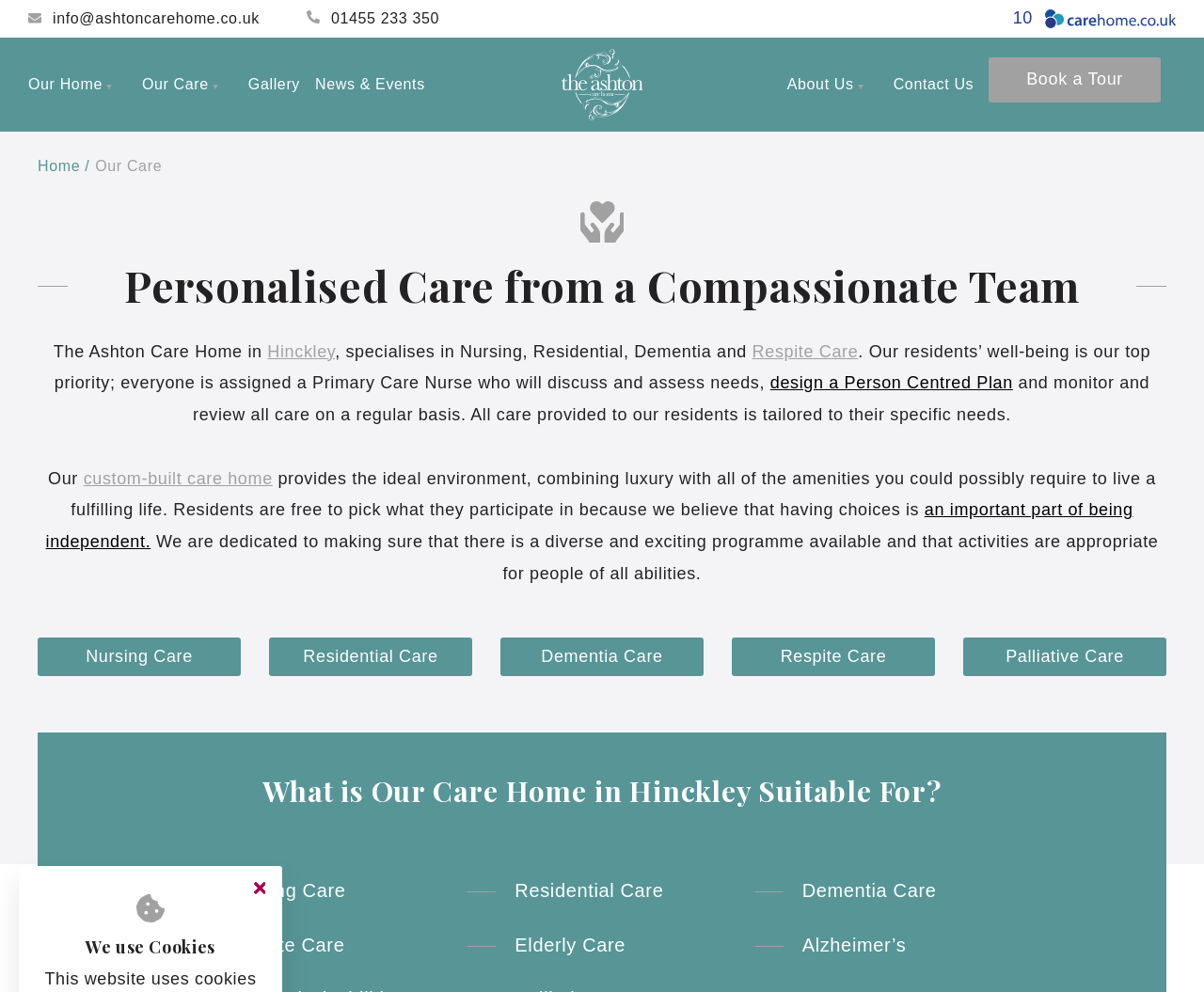Deliver a detailed narrative of the webpage's visual and textual elements.

The webpage is about The Ashton Care Home, a care home in Hinckley that provides personalized care to its residents. At the top of the page, there are three links: an email address, a phone number, and a number "10" with accompanying images. Below these links, there is a horizontal menubar with four menu items: "Our Home", "Our Care", "Gallery", and "News & Events", each with an image.

In the middle of the page, there is a prominent link to "The Ashton Care Home" with an image, followed by a horizontal menubar with three menu items: "About Us", "Contact Us", and "Book a Tour". Below this menubar, there is a navigation section with a breadcrumb trail showing the current page as "Our Care".

The main content of the page starts with a heading "Personalised Care from a Compassionate Team" and a brief introduction to the care home. The text explains that the care home specializes in Nursing, Residential, Dementia, and Respite Care, and that each resident is assigned a Primary Care Nurse who will discuss and assess their needs. The care home is described as a custom-built facility that provides a luxurious environment with all necessary amenities.

There are several links to different types of care provided by the home, including Nursing Care, Residential Care, Dementia Care, Respite Care, and Palliative Care. Below these links, there is a heading "What is Our Care Home in Hinckley Suitable For?" followed by a list of care types, including Nursing Care, Residential Care, Dementia Care, Respite Care, and Elderly Care.

At the bottom of the page, there is an image, a static text "We use Cookies", and a button to close the cookie message.